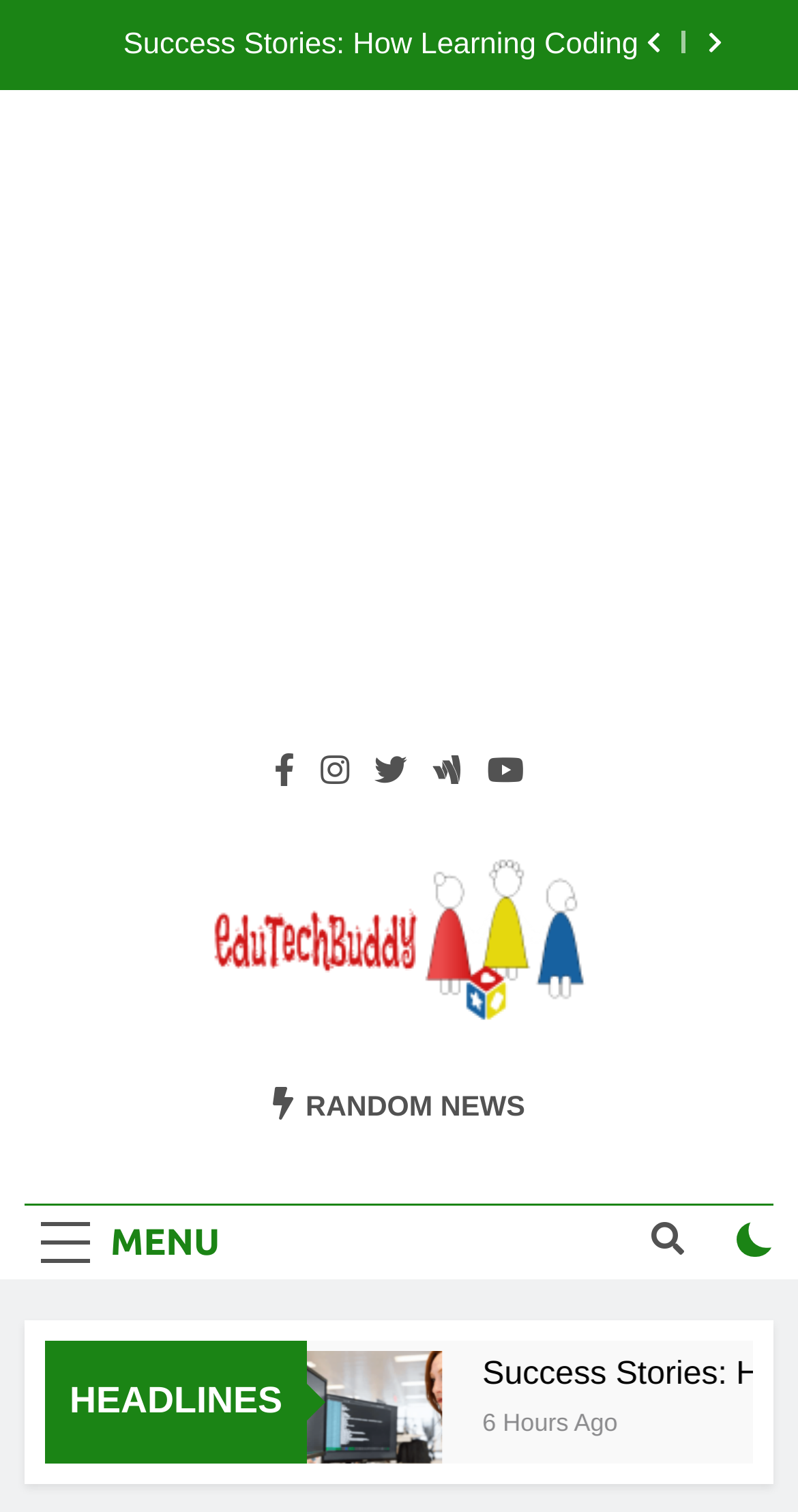Please identify the bounding box coordinates for the region that you need to click to follow this instruction: "Visit the EduTechBuddy homepage".

[0.244, 0.555, 0.756, 0.689]